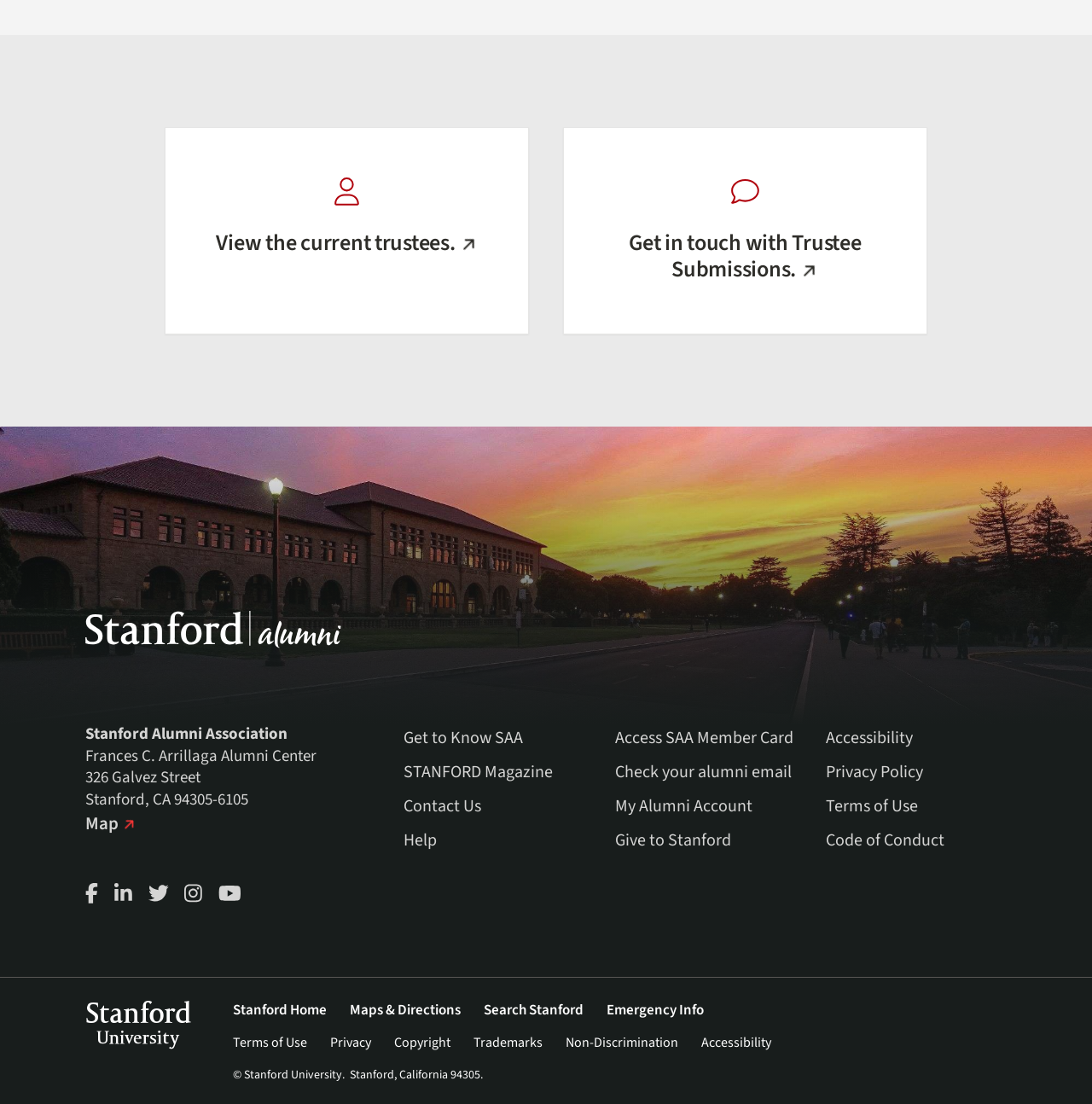For the following element description, predict the bounding box coordinates in the format (top-left x, top-left y, bottom-right x, bottom-right y). All values should be floating point numbers between 0 and 1. Description: Youtube Channel

[0.2, 0.8, 0.221, 0.821]